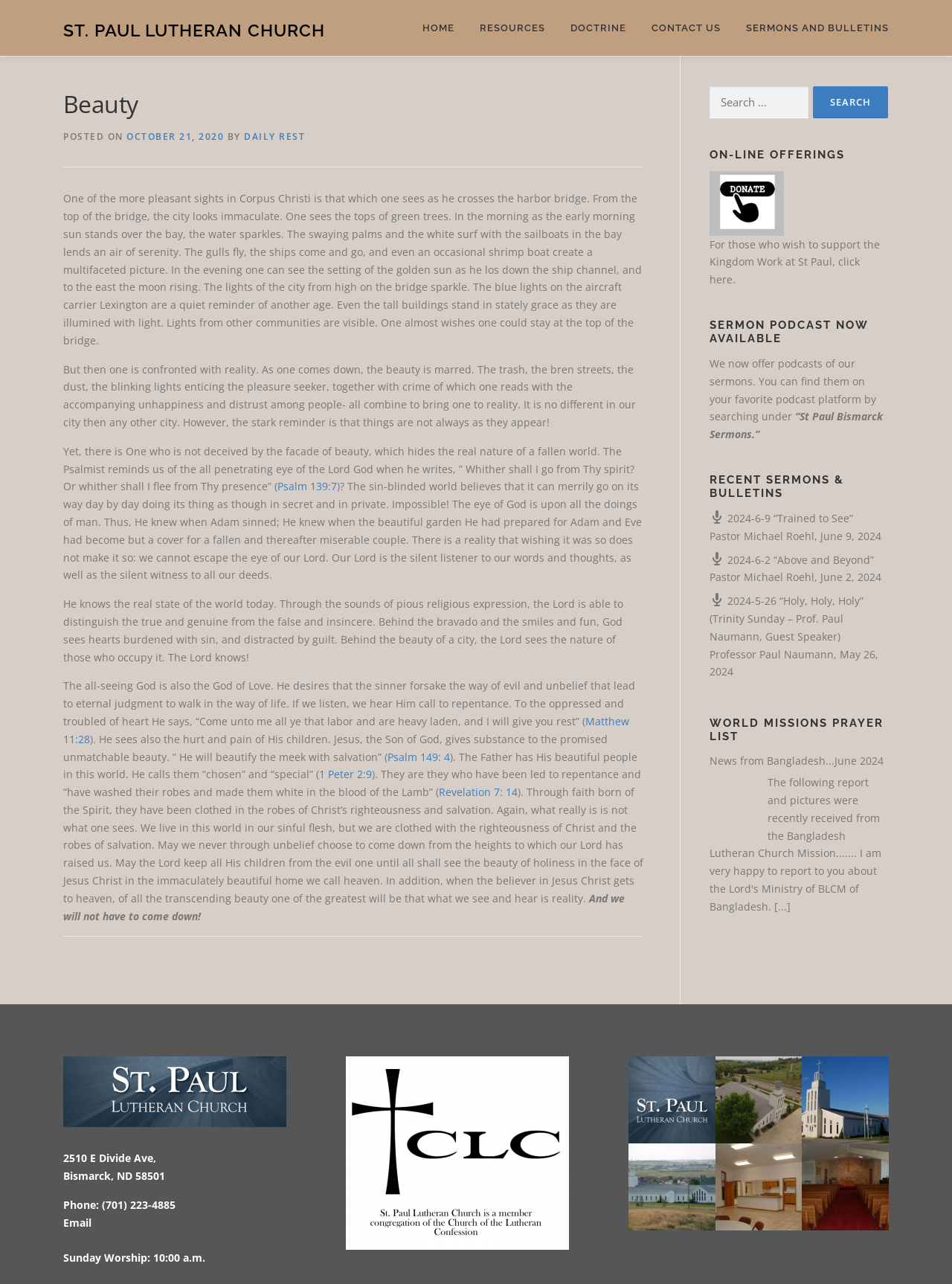Pinpoint the bounding box coordinates for the area that should be clicked to perform the following instruction: "Read the daily devotions".

[0.491, 0.043, 0.755, 0.068]